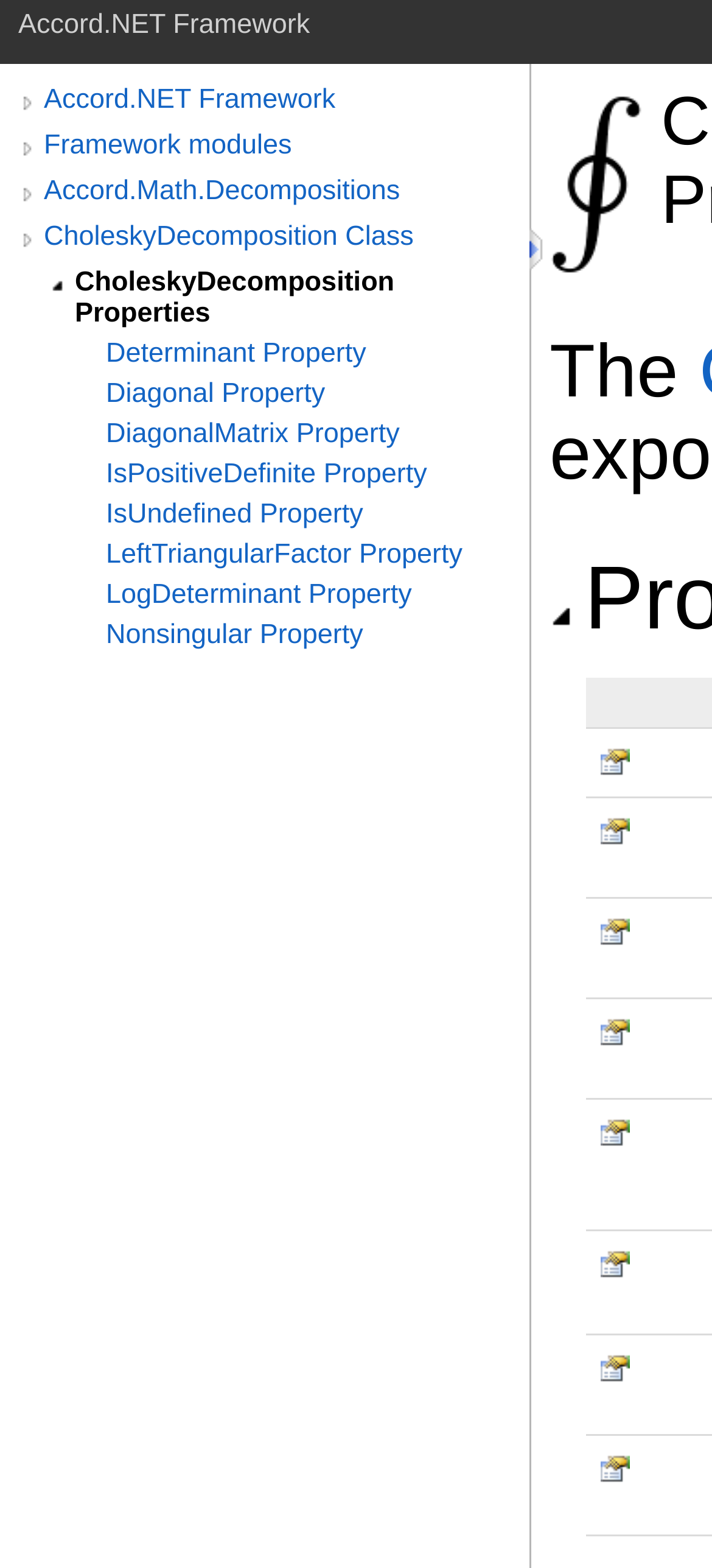Determine the bounding box coordinates for the clickable element required to fulfill the instruction: "Check Determinant Property". Provide the coordinates as four float numbers between 0 and 1, i.e., [left, top, right, bottom].

[0.149, 0.216, 0.744, 0.235]